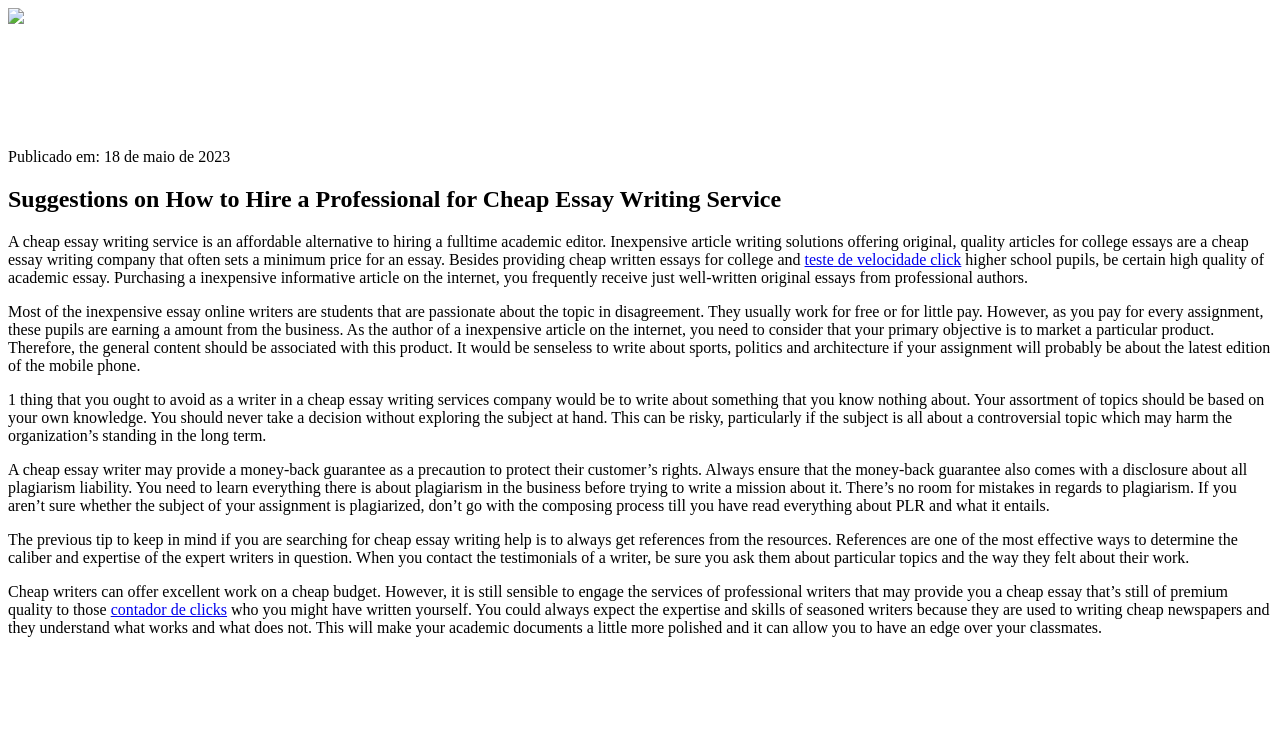Extract the heading text from the webpage.

Suggestions on How to Hire a Professional for Cheap Essay Writing Service